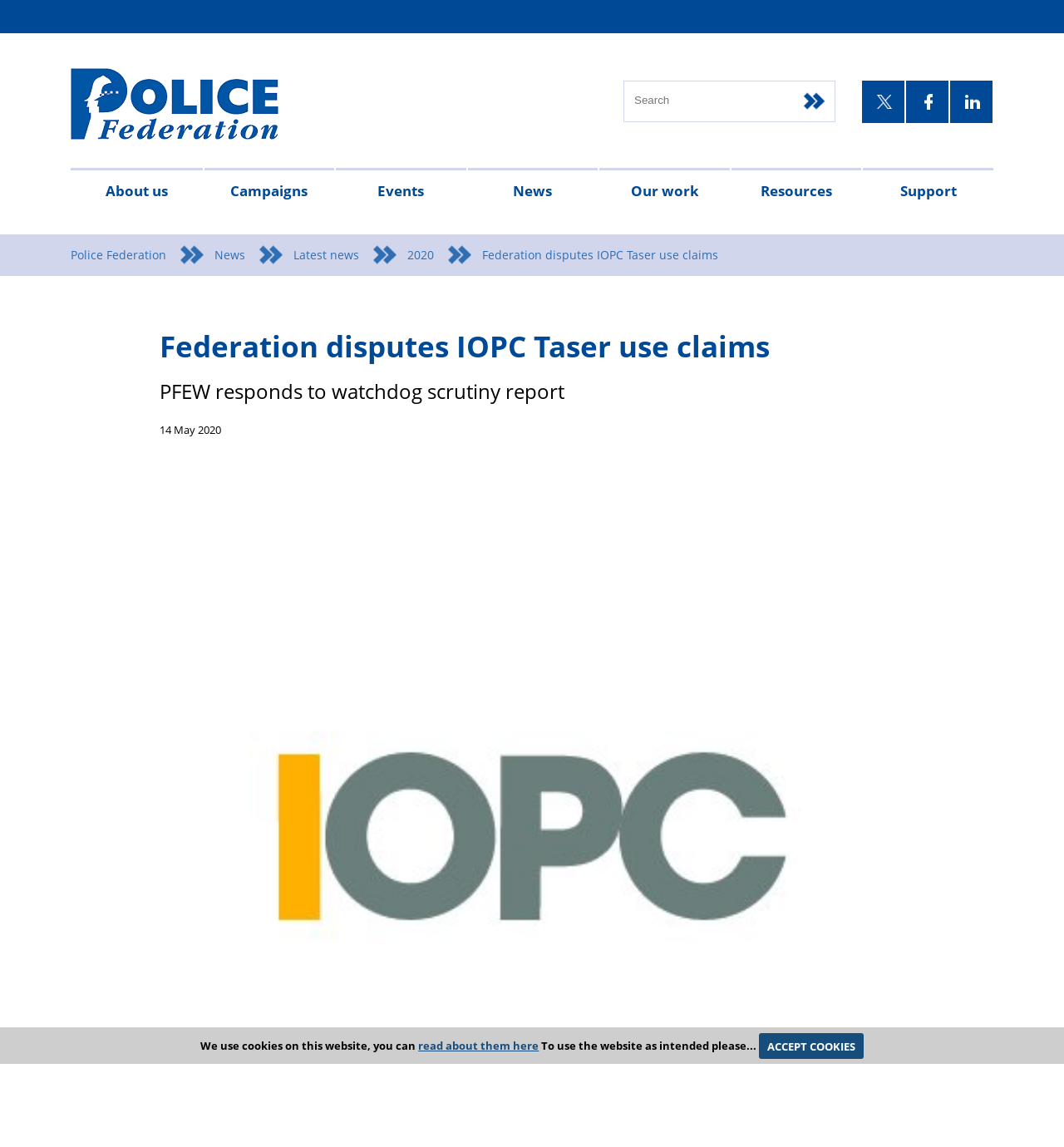Please locate the bounding box coordinates of the region I need to click to follow this instruction: "Learn about Fair Pay Campaign".

[0.192, 0.185, 0.205, 0.298]